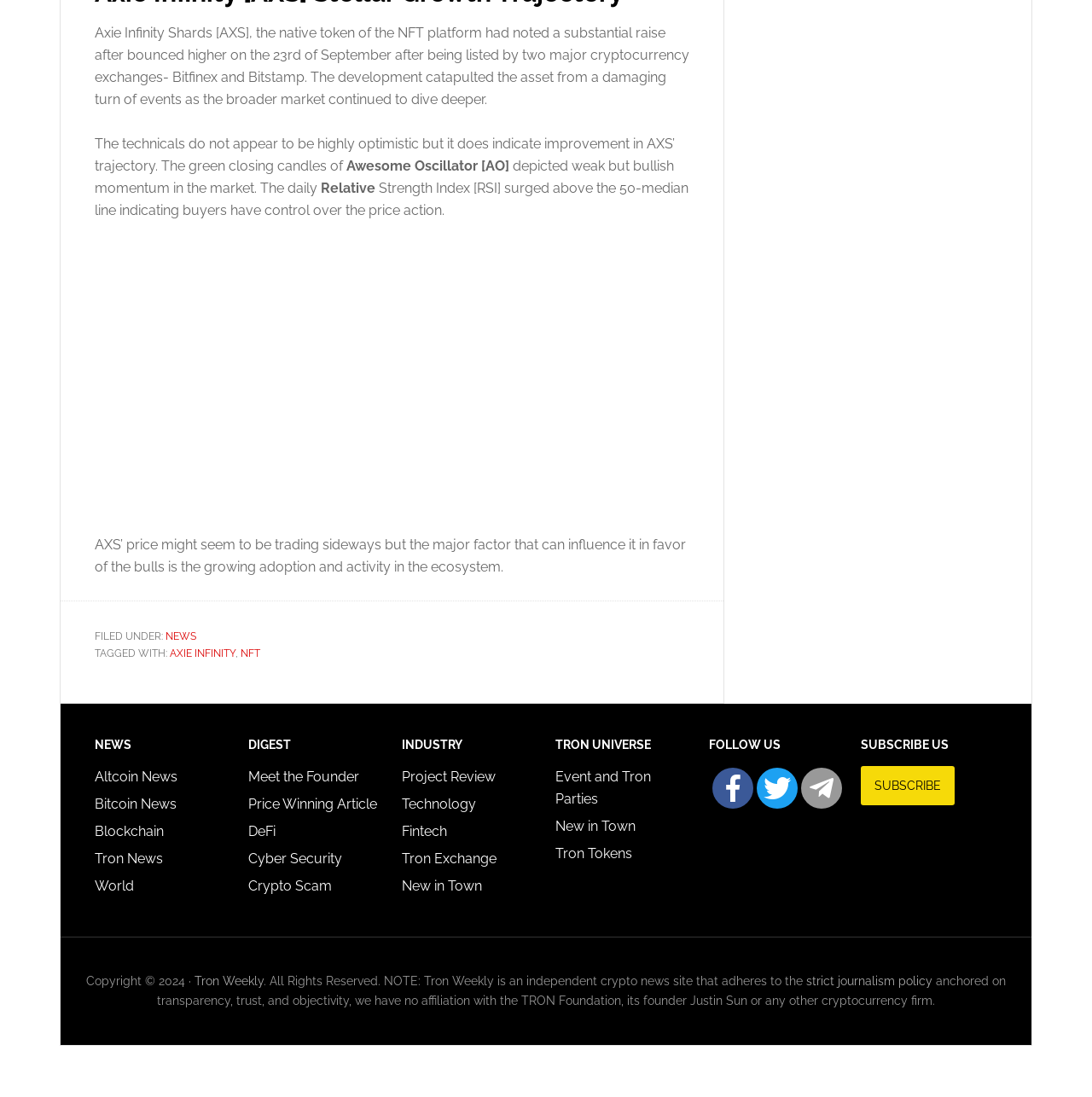What is the category of the article?
Please look at the screenshot and answer using one word or phrase.

NEWS